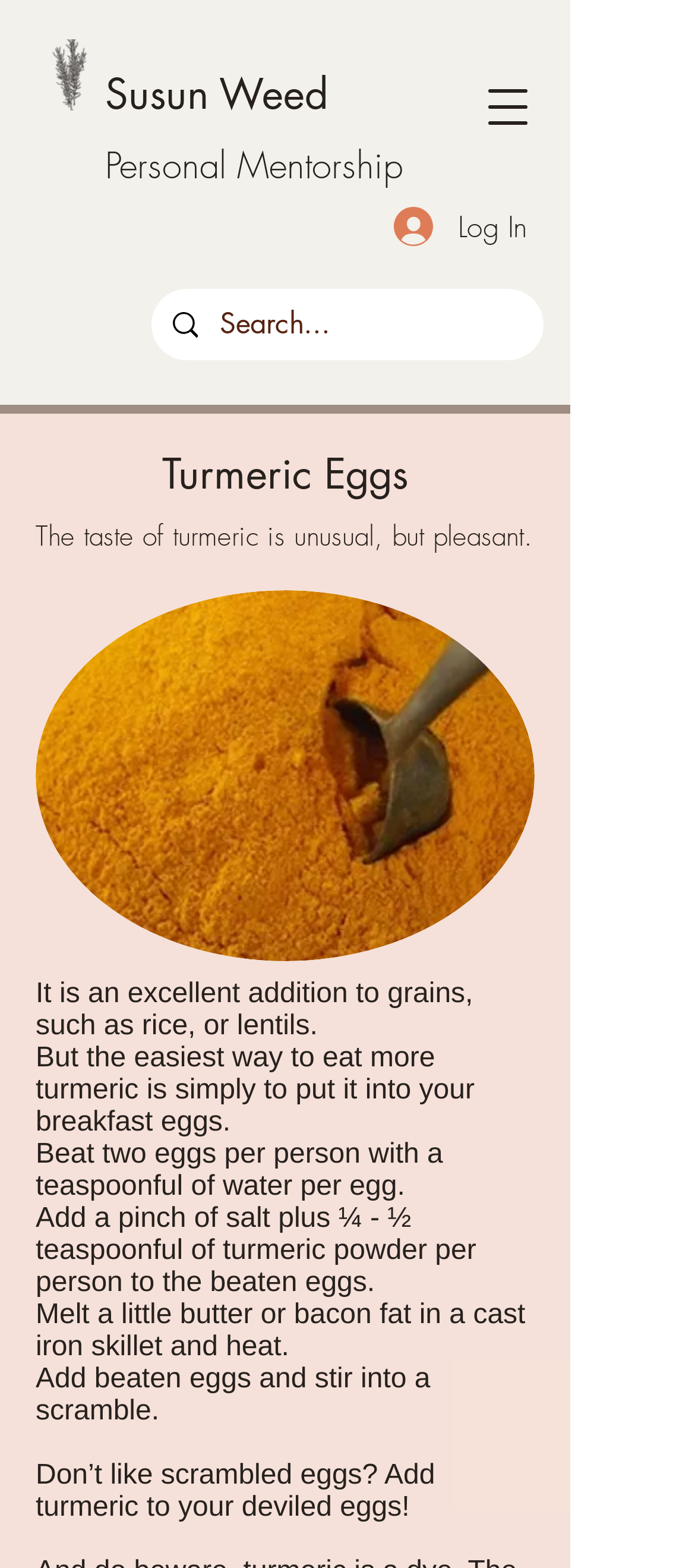What is added to the beaten eggs besides turmeric powder?
Please provide a comprehensive answer based on the contents of the image.

The webpage states to 'Add a pinch of salt plus ¼ - ½ teaspoonful of turmeric powder per person to the beaten eggs.' This shows that salt is added to the beaten eggs besides turmeric powder.